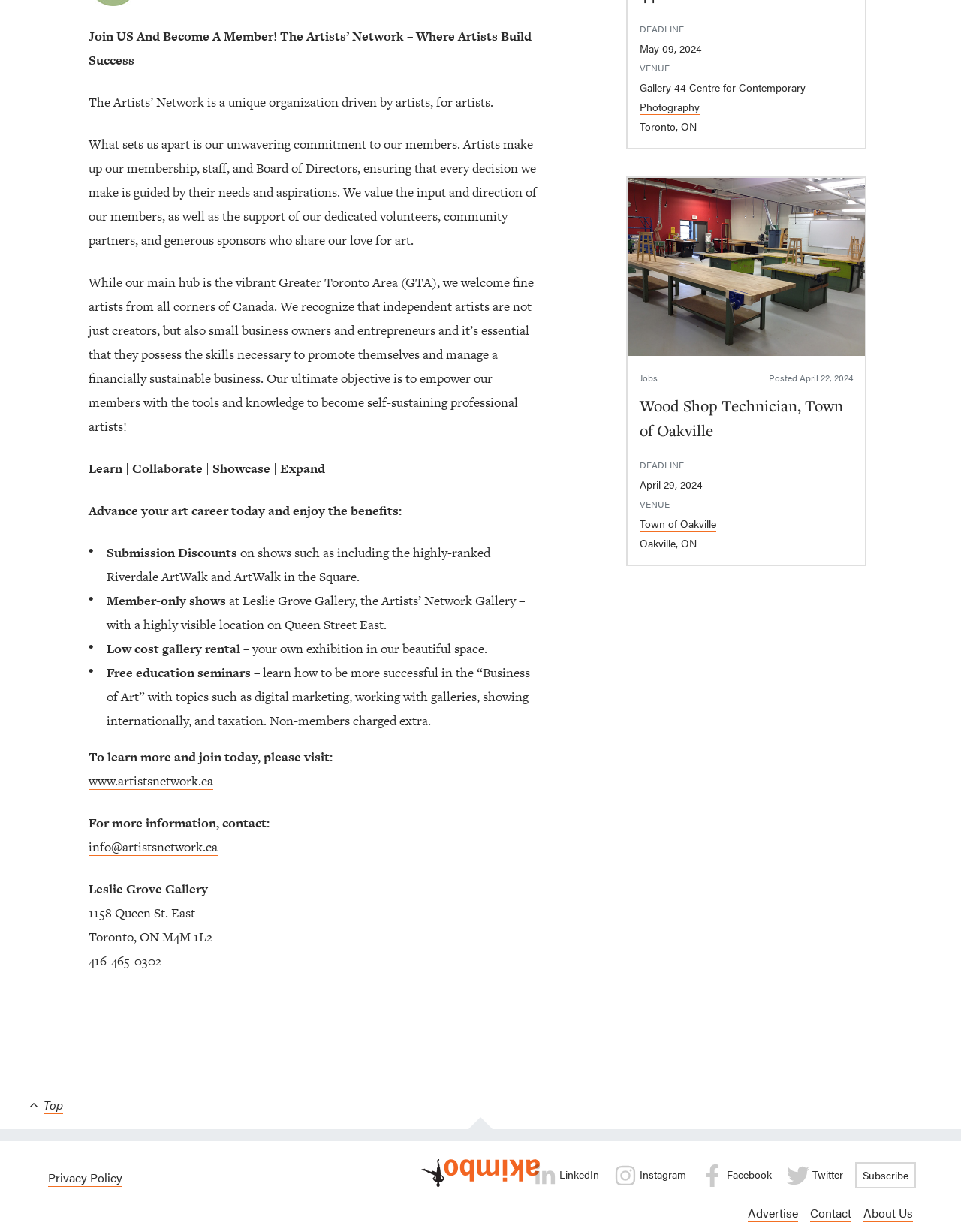Bounding box coordinates should be provided in the format (top-left x, top-left y, bottom-right x, bottom-right y) with all values between 0 and 1. Identify the bounding box for this UI element: Town of Oakville

[0.666, 0.419, 0.745, 0.431]